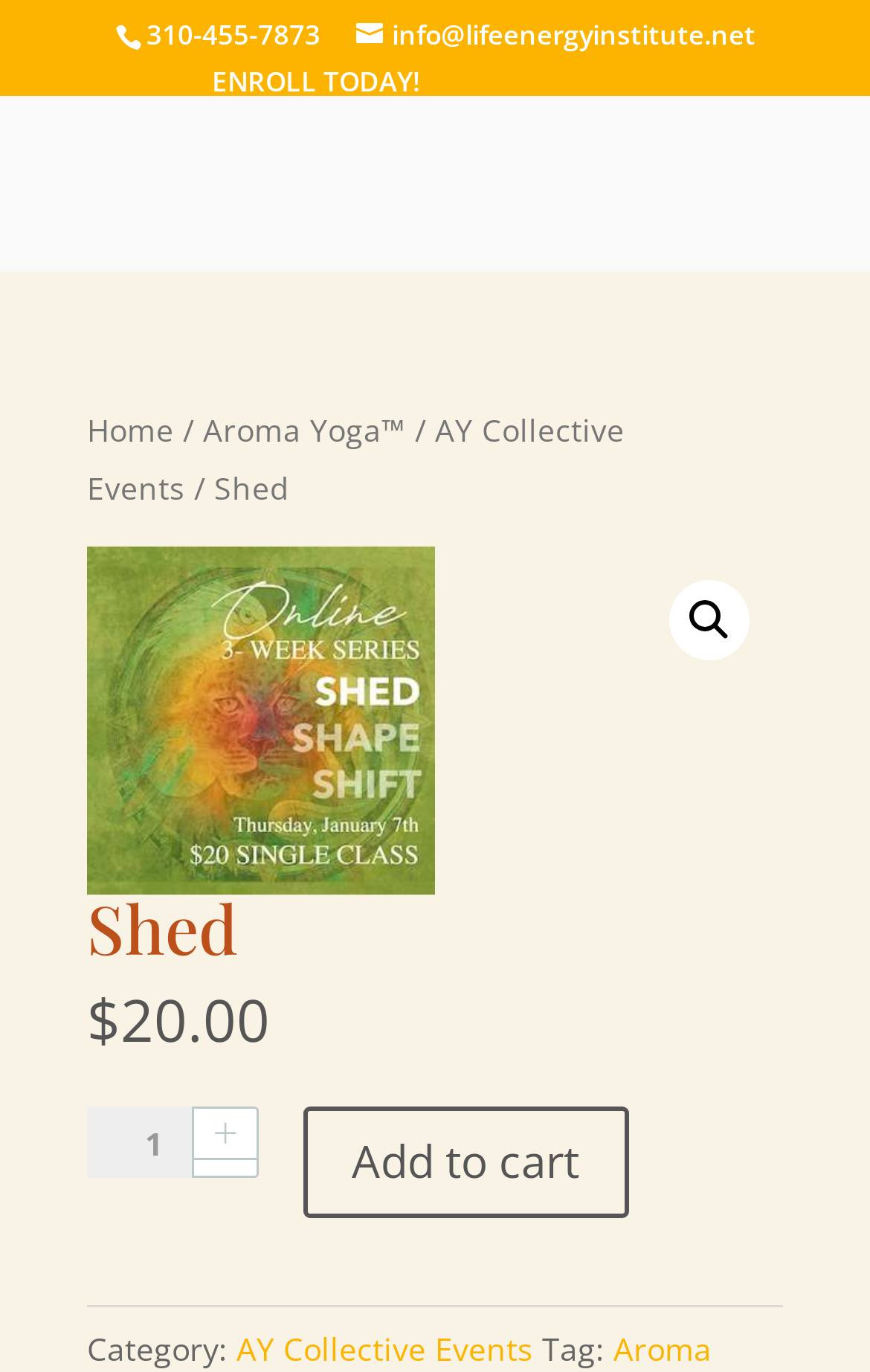Determine the bounding box coordinates of the section to be clicked to follow the instruction: "Add to cart". The coordinates should be given as four float numbers between 0 and 1, formatted as [left, top, right, bottom].

[0.348, 0.807, 0.722, 0.888]